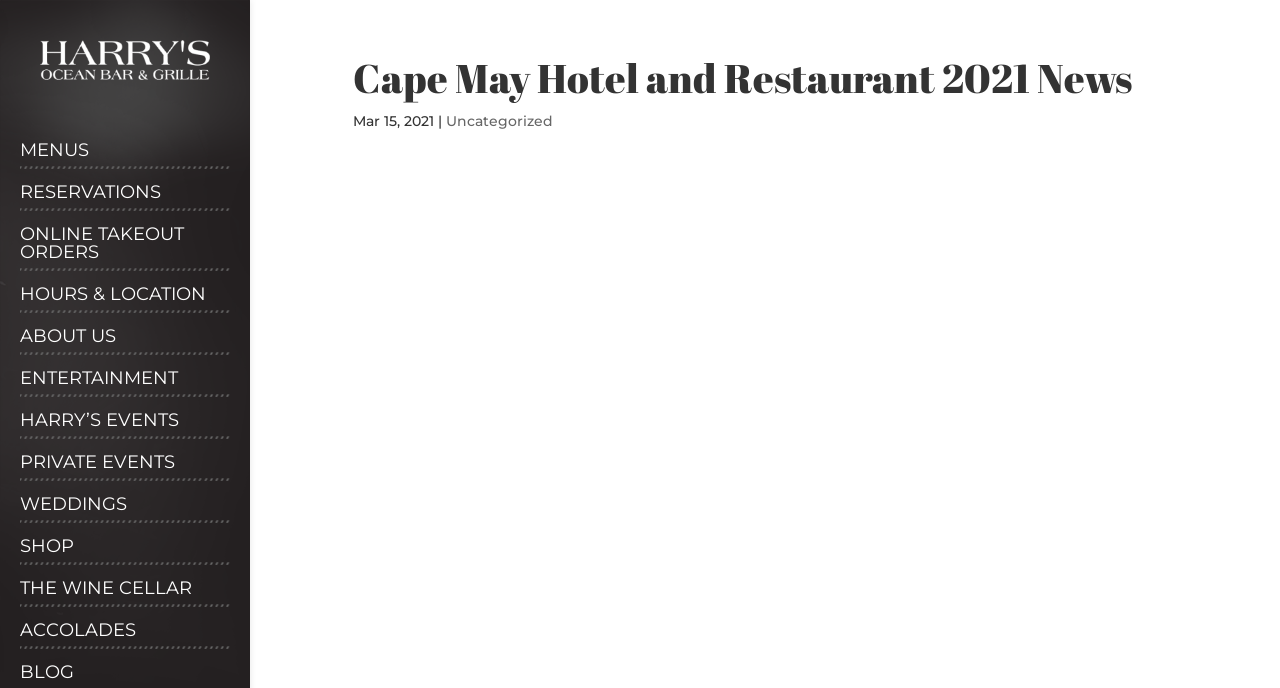What is the name of the bar and grille?
Look at the image and answer the question with a single word or phrase.

Harry's Bar and Grille